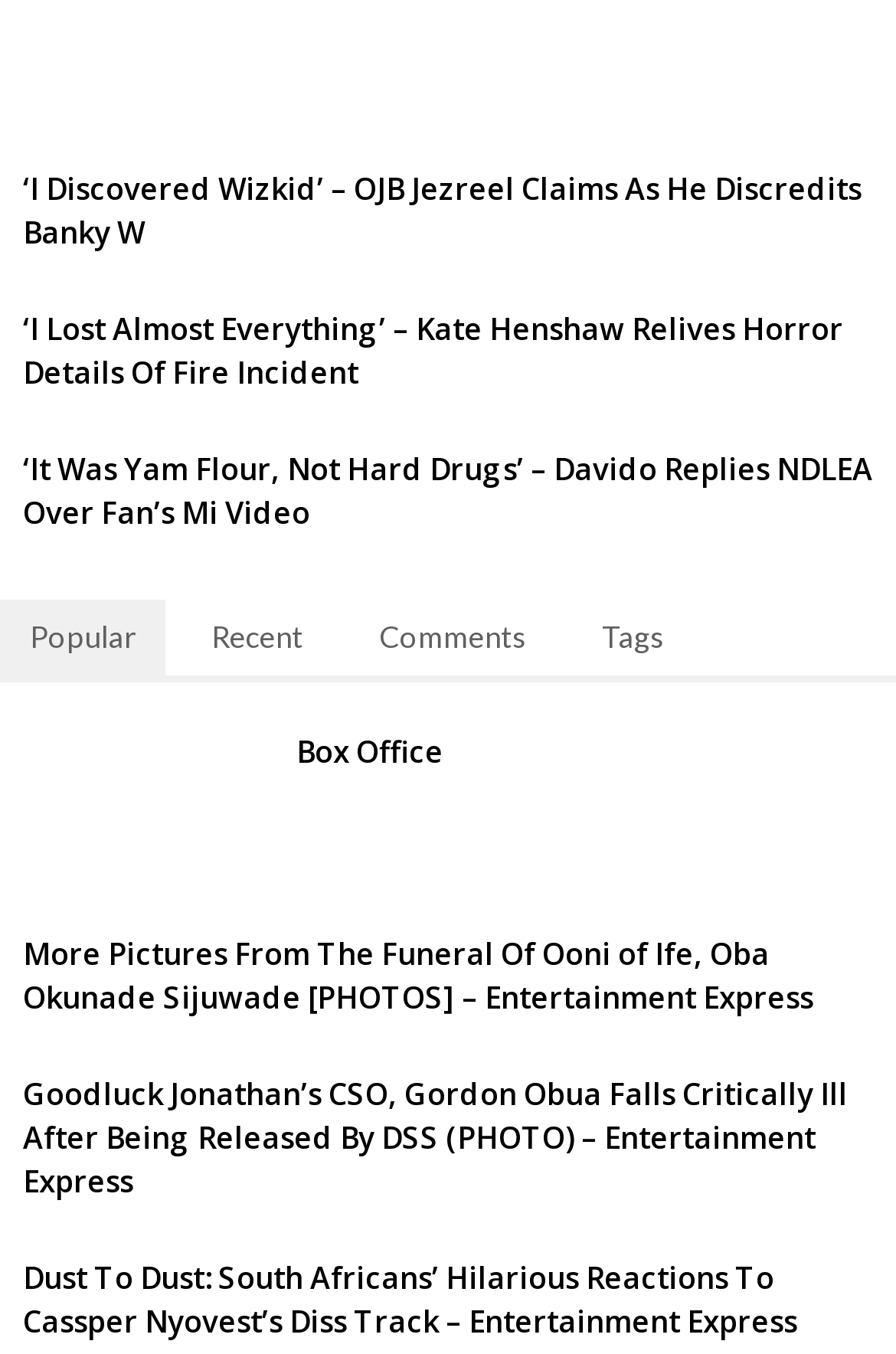Please find the bounding box coordinates of the element's region to be clicked to carry out this instruction: "Read the news about 'Goodluck Jonathan’s CSO, Gordon Obua Falls Critically Ill After Being Released By DSS'".

[0.026, 0.856, 0.974, 0.887]